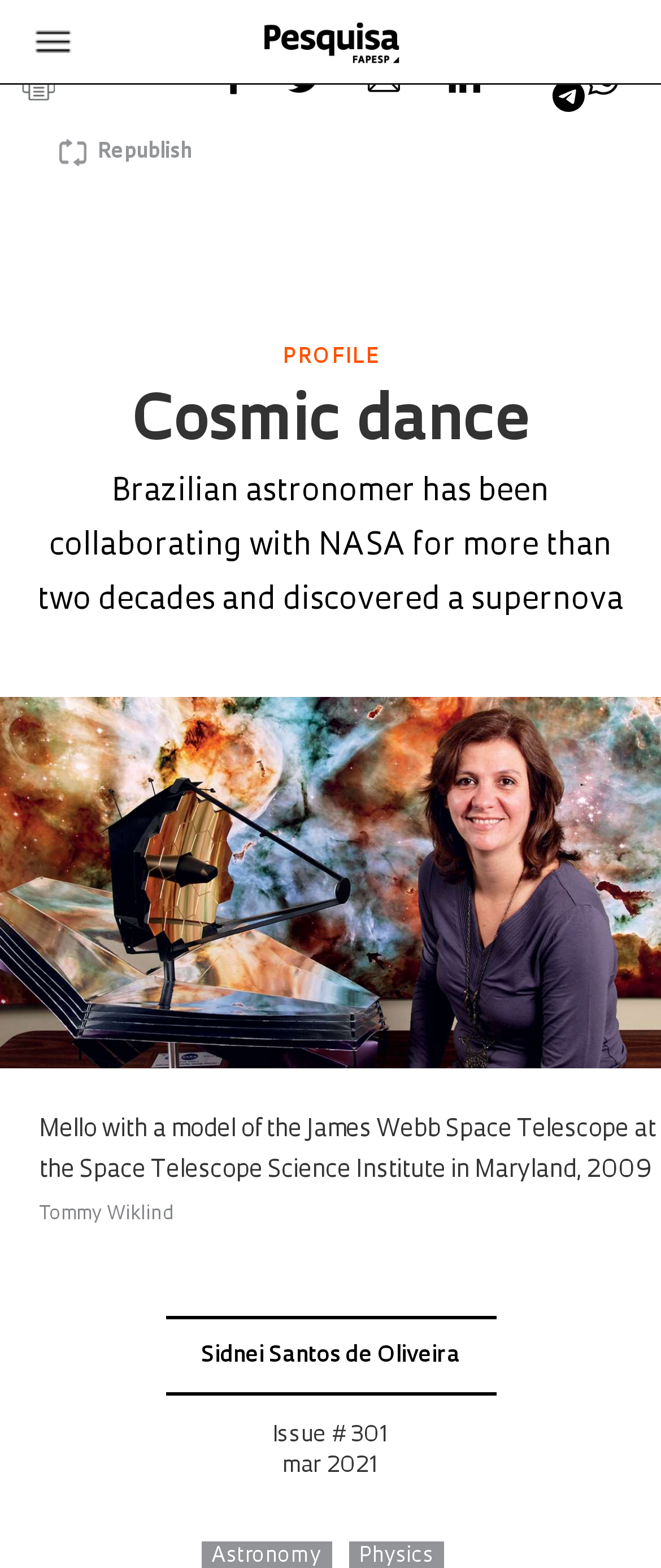Please mark the bounding box coordinates of the area that should be clicked to carry out the instruction: "Click on the Facebook share button".

[0.341, 0.059, 0.431, 0.071]